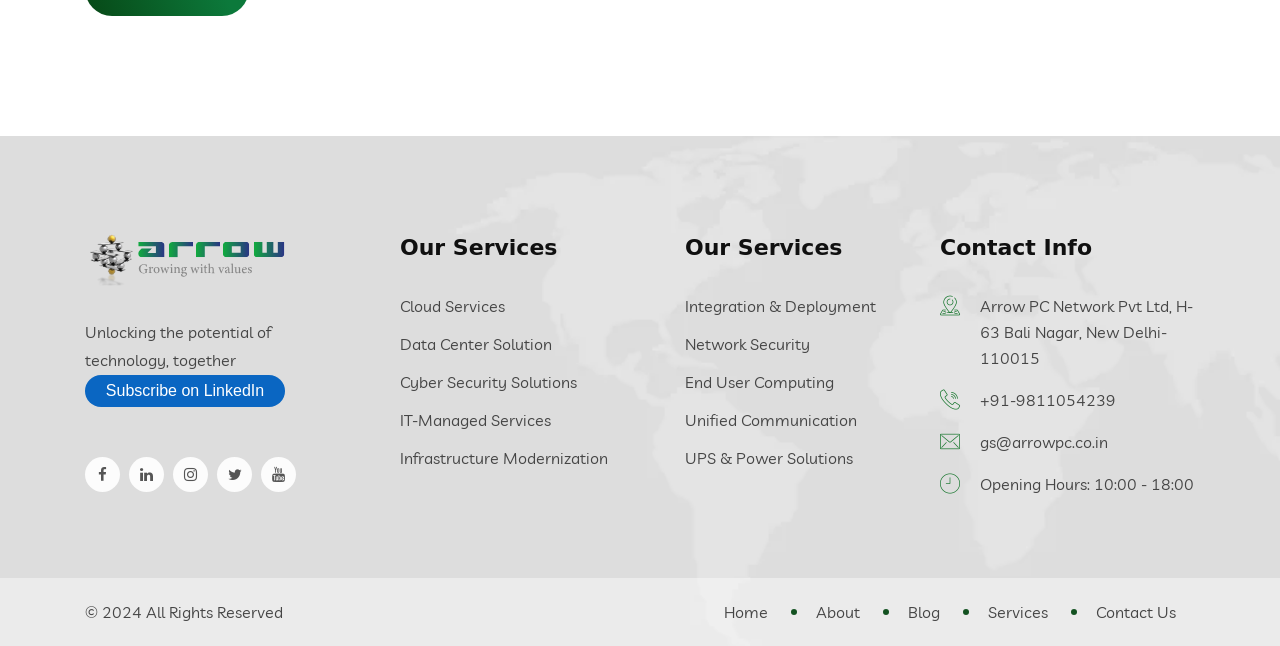Please identify the bounding box coordinates of the element's region that should be clicked to execute the following instruction: "Go to Home page". The bounding box coordinates must be four float numbers between 0 and 1, i.e., [left, top, right, bottom].

[0.566, 0.932, 0.6, 0.963]